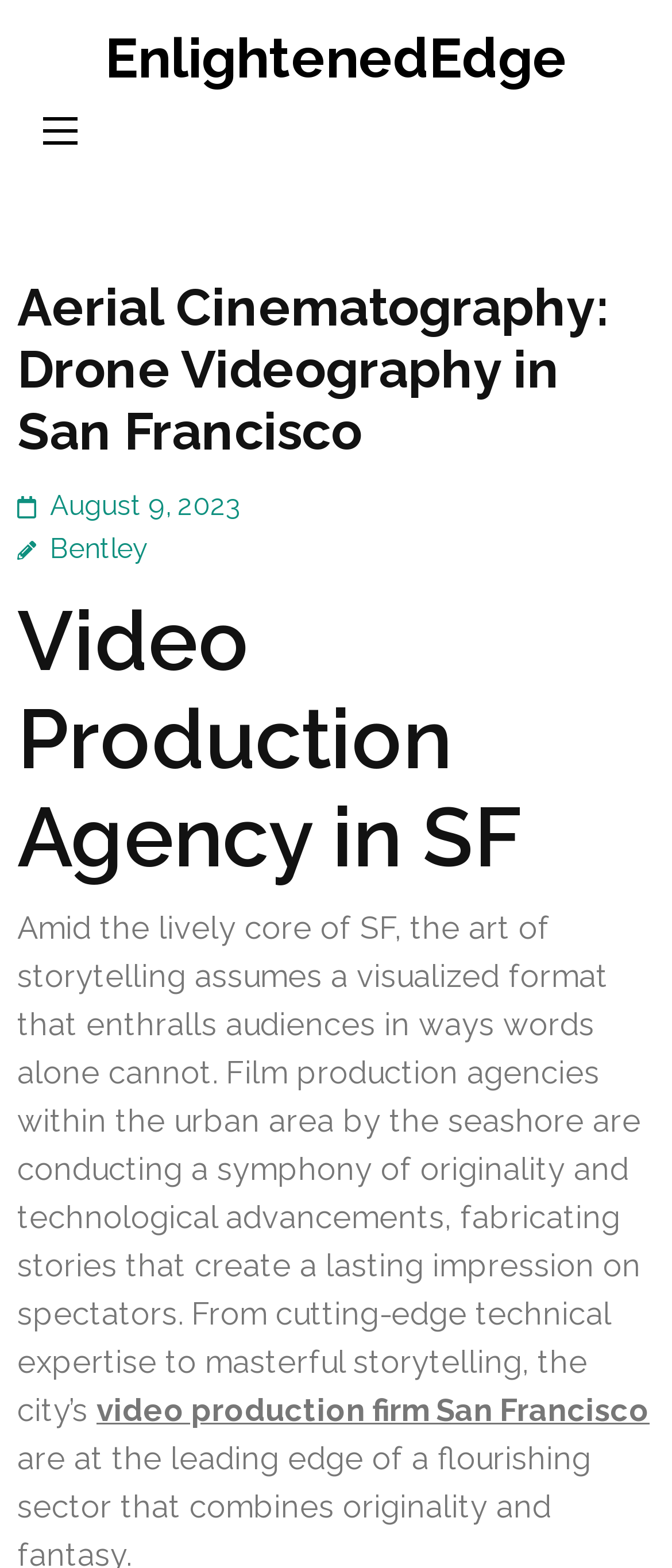Provide your answer in one word or a succinct phrase for the question: 
What is the city where the video production agency is located?

San Francisco